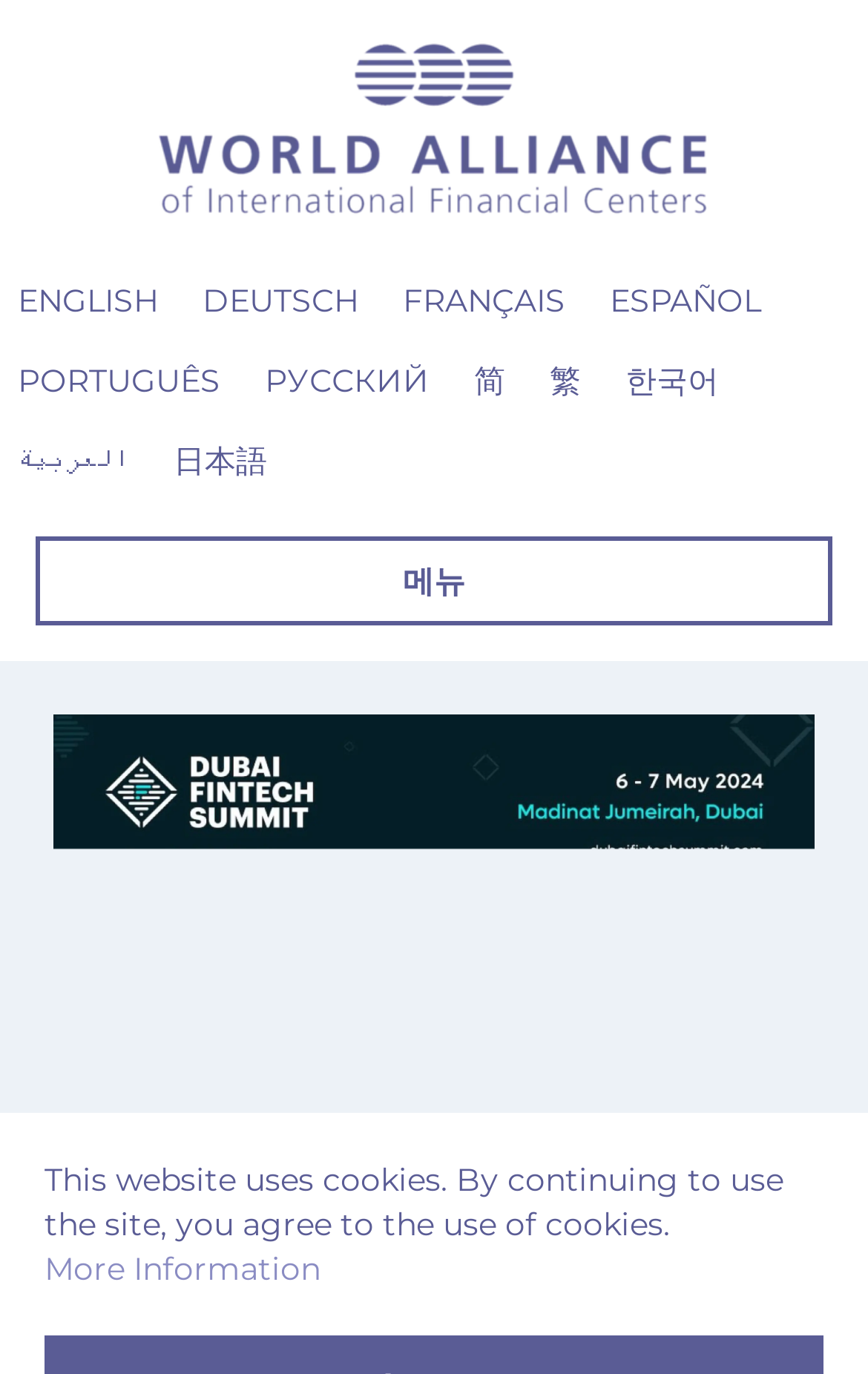Identify the bounding box coordinates necessary to click and complete the given instruction: "Go back".

[0.113, 0.8, 0.367, 0.981]